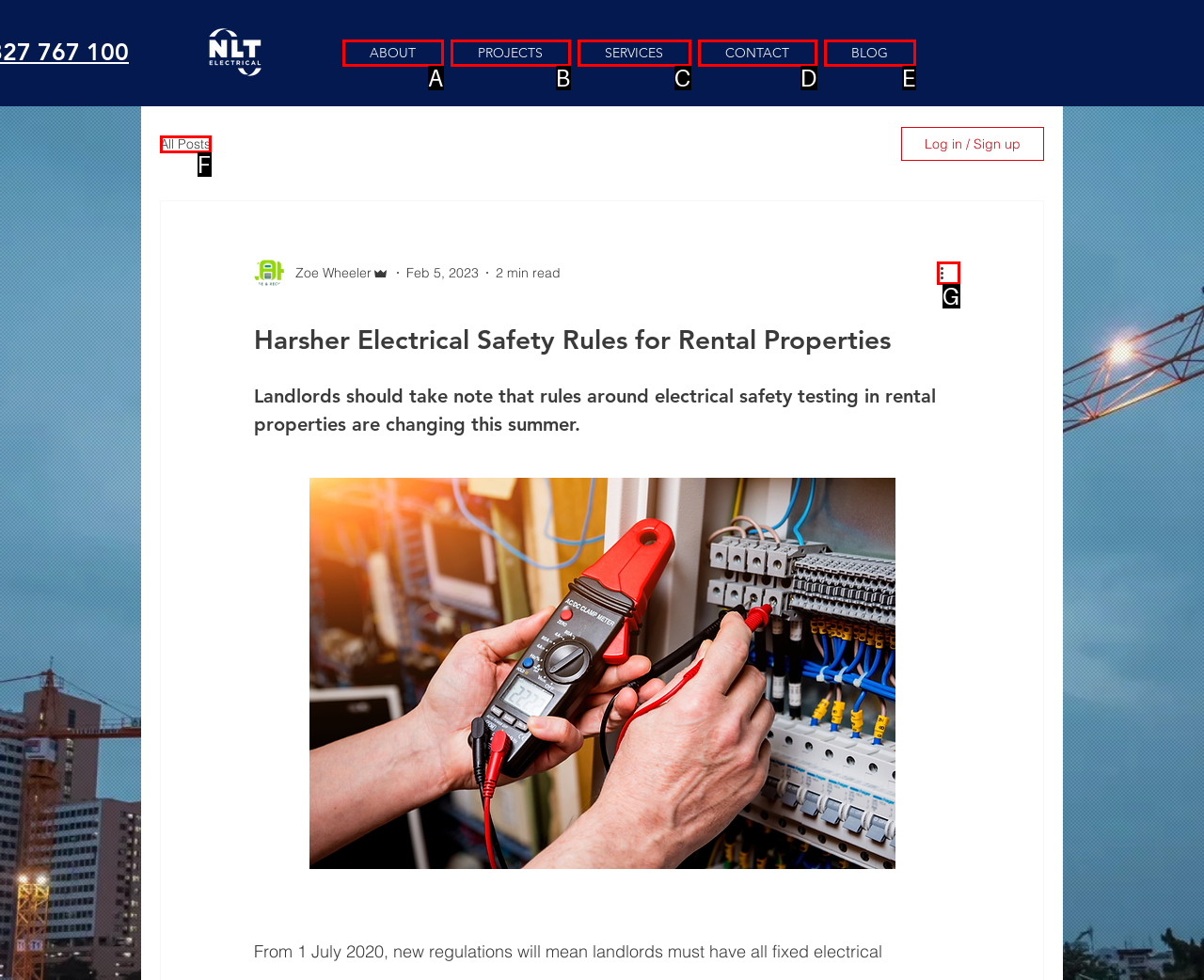From the description: aria-label="More actions", identify the option that best matches and reply with the letter of that option directly.

G